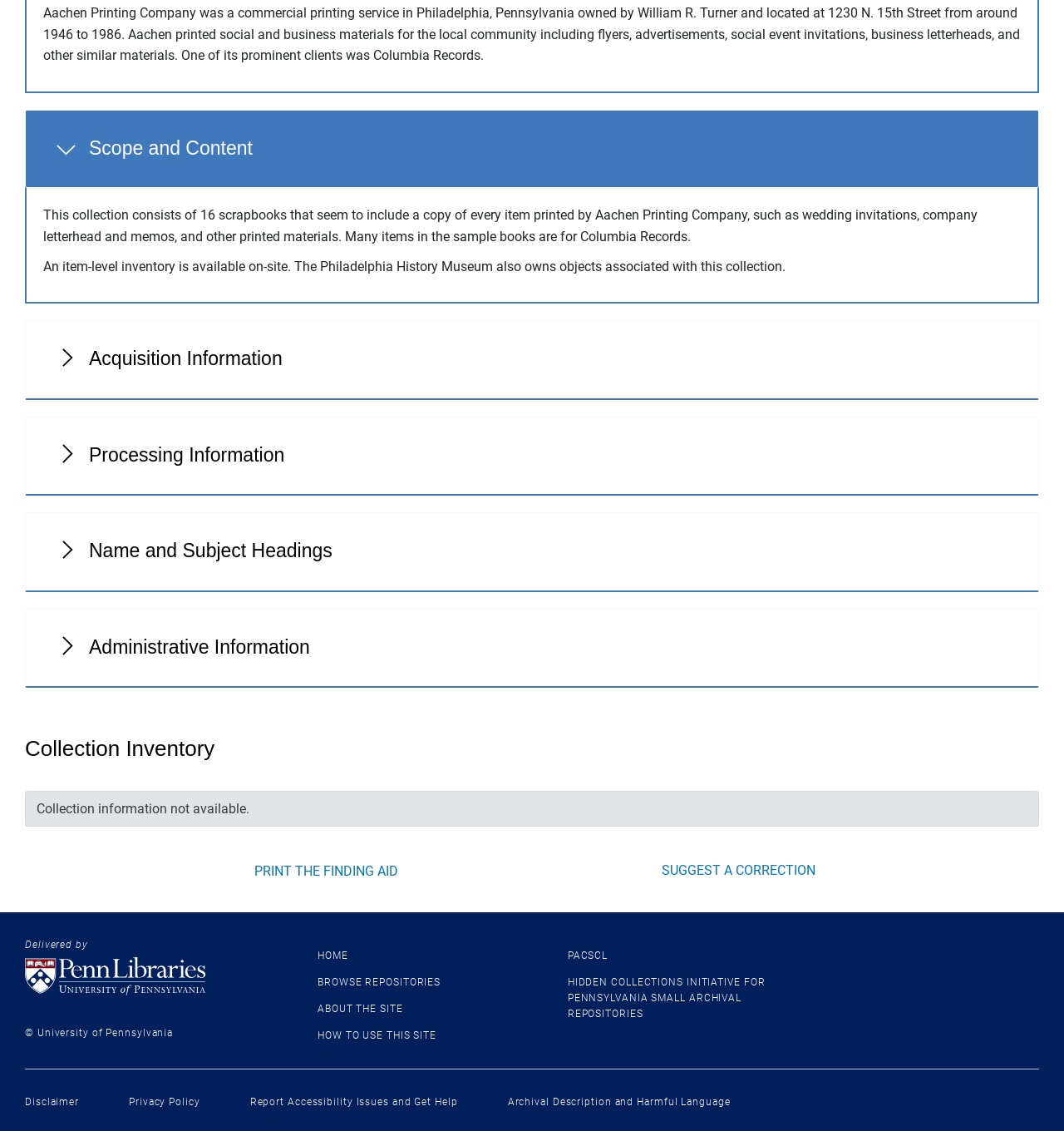Please determine the bounding box coordinates for the element that should be clicked to follow these instructions: "Click PRINT THE FINDING AID".

[0.234, 0.76, 0.379, 0.781]